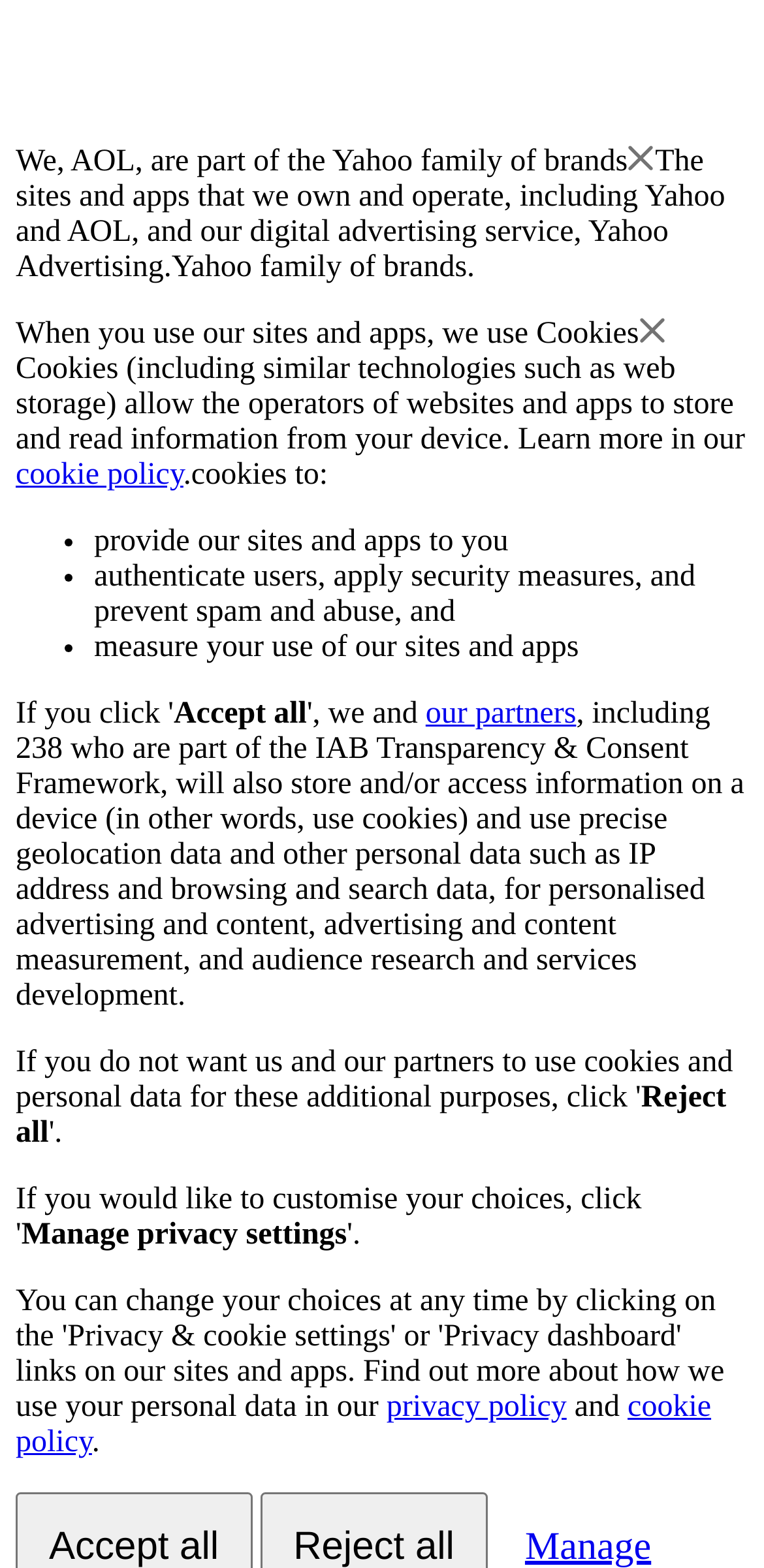Given the following UI element description: "cookie policy", find the bounding box coordinates in the webpage screenshot.

[0.021, 0.887, 0.931, 0.93]